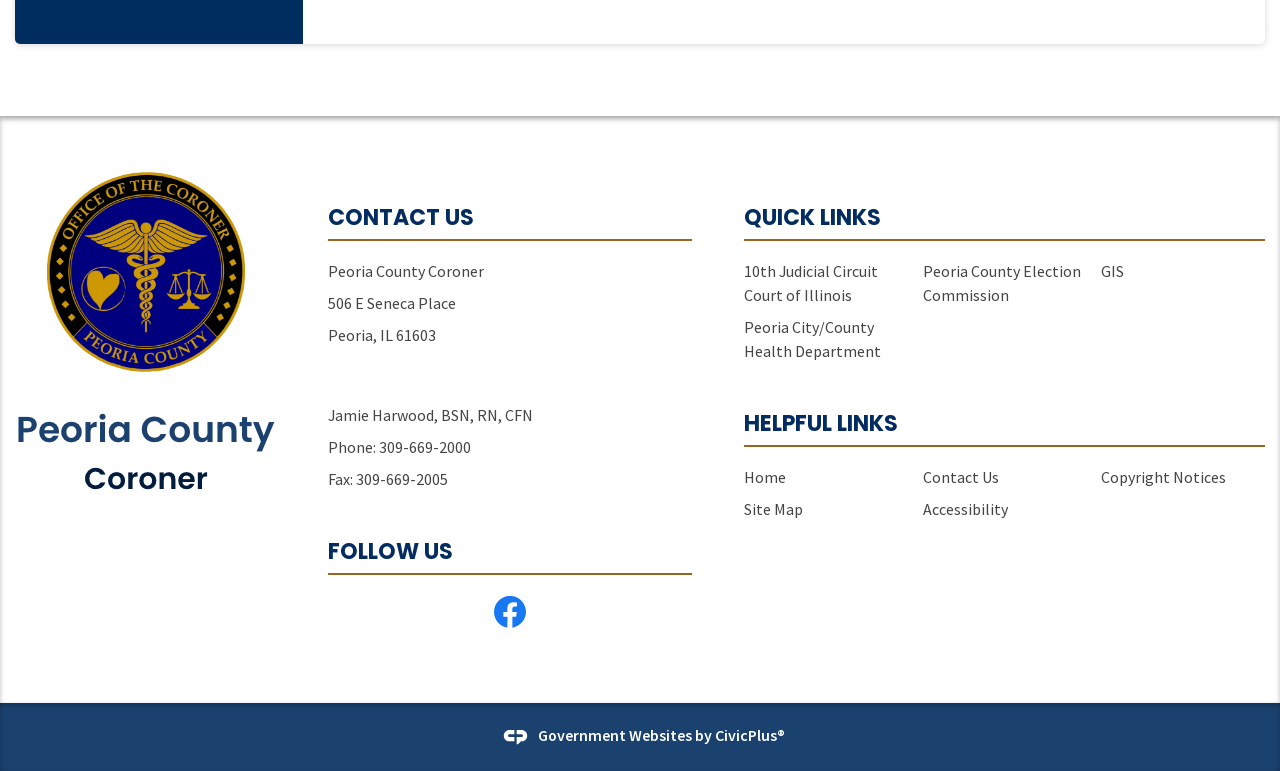What is the name of the coroner?
Kindly answer the question with as much detail as you can.

I found the answer by looking at the 'CONTACT US' region, where I saw a heading with the same text, and then a StaticText element with the name 'Jamie Harwood, BSN, RN, CFN'.